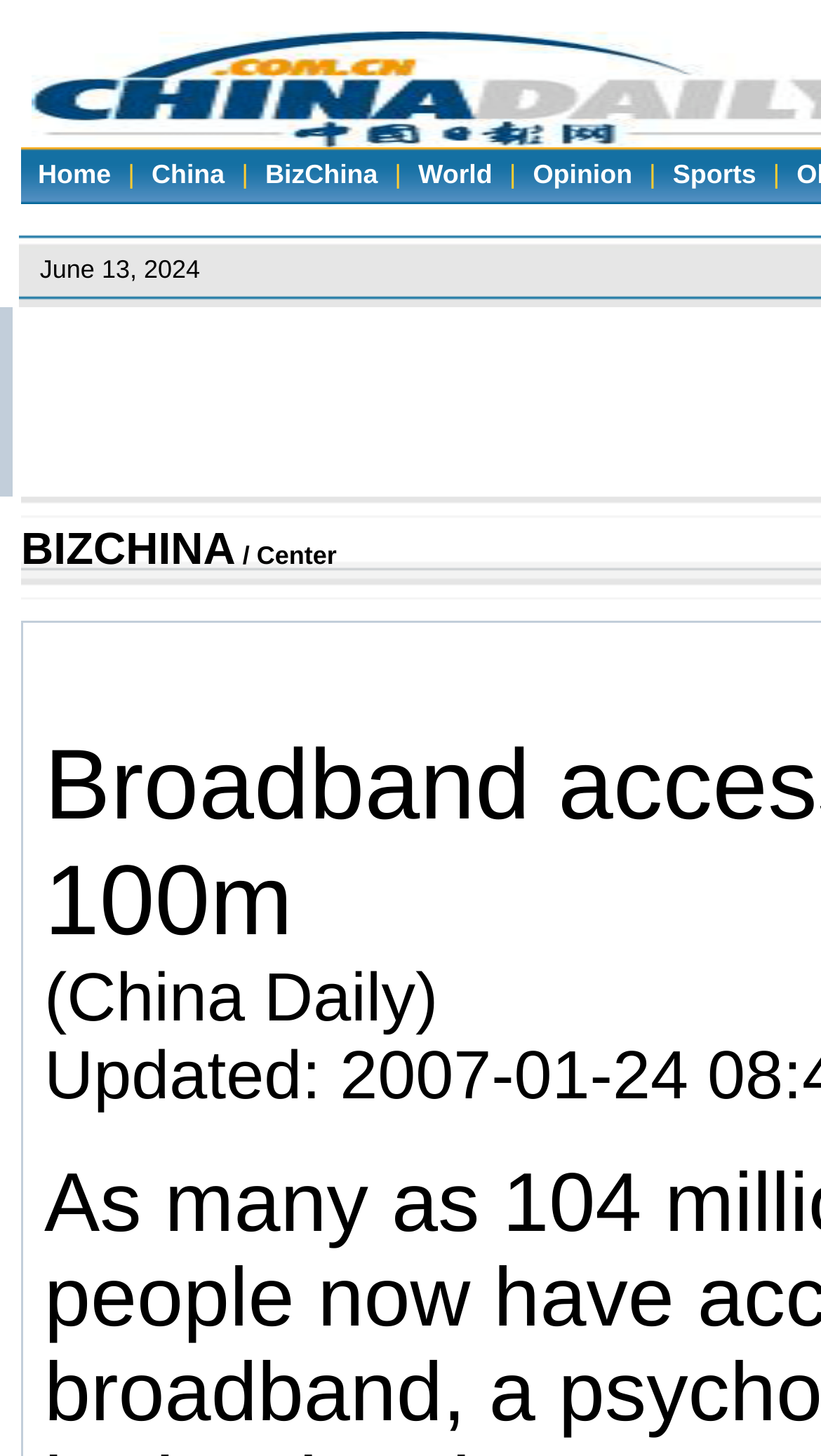Identify the bounding box of the UI element that matches this description: "BizChina".

[0.302, 0.11, 0.481, 0.13]